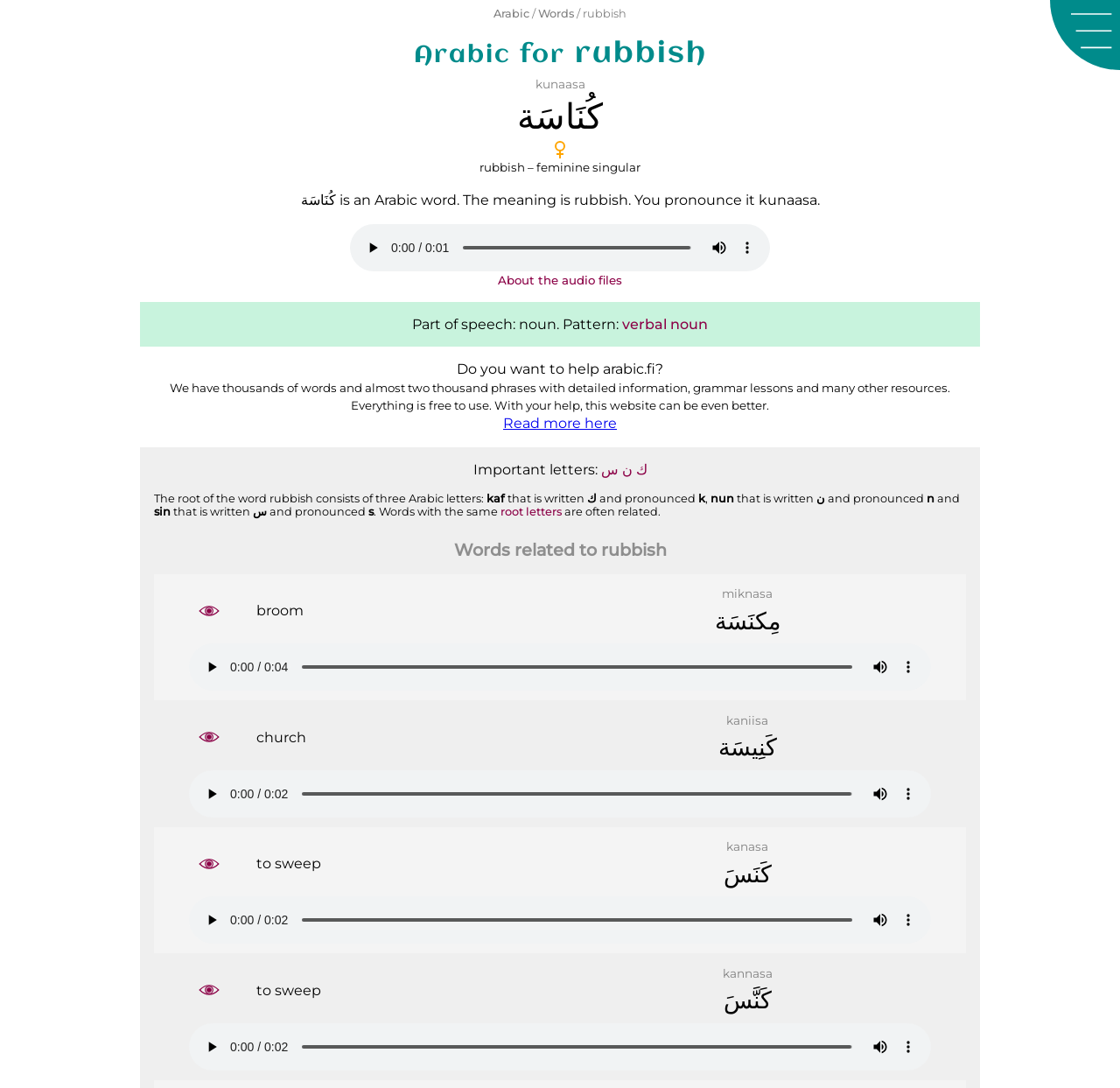Identify the bounding box coordinates of the clickable region required to complete the instruction: "Listen to the pronunciation of 'broom miknasa'". The coordinates should be given as four float numbers within the range of 0 and 1, i.e., [left, top, right, bottom].

[0.177, 0.6, 0.202, 0.626]